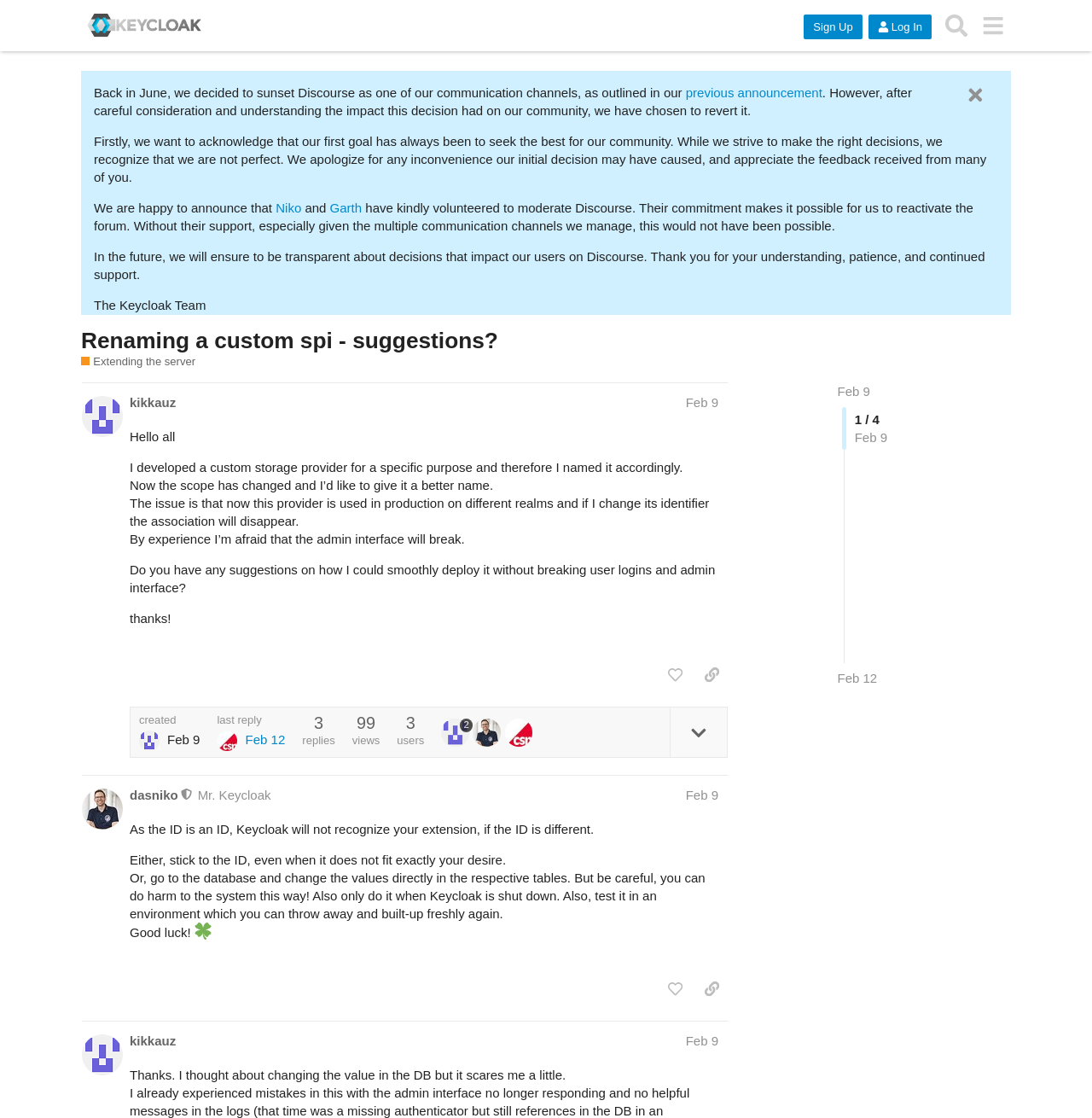Give a detailed account of the webpage.

This webpage appears to be a forum discussion page from Keycloak, a software company. At the top, there is a header section with a Keycloak logo, a sign-up button, a log-in button, a search button, and a menu button. Below the header, there is a section with a title "Renaming a custom spi - suggestions?" and a brief description of the topic.

The main content of the page is a discussion thread with two posts. The first post, made by "kikkauz" on February 9, explains a problem with renaming a custom storage provider in Keycloak. The post has several paragraphs of text and is followed by a series of buttons, including "like this post", "copy a link to this post to clipboard", and a reply button.

The second post, made by "dasniko" (a moderator) on February 9, responds to the original post and provides some advice on how to handle the issue. This post also has several paragraphs of text and is followed by a similar set of buttons.

To the right of the discussion thread, there is a sidebar with some metadata, including the number of replies, views, and users participating in the discussion. There are also links to other posts and users mentioned in the discussion.

At the bottom of the page, there is a footer section with some additional links and information. Overall, the page has a clean and simple layout, with a focus on the discussion thread and related metadata.